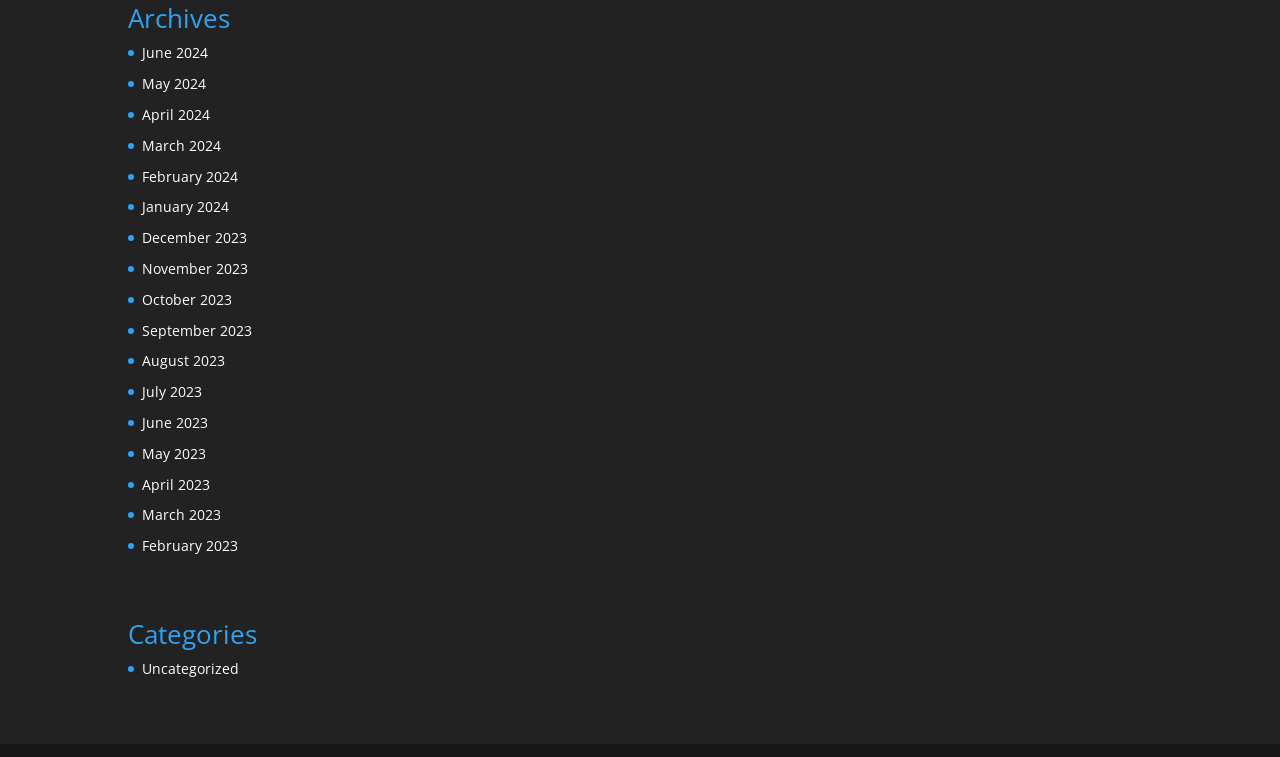How many links are listed under the 'Archives' heading?
Kindly offer a comprehensive and detailed response to the question.

I counted the number of links listed under the 'Archives' heading and found that there are 16 links, each representing a month from June 2024 to June 2023.